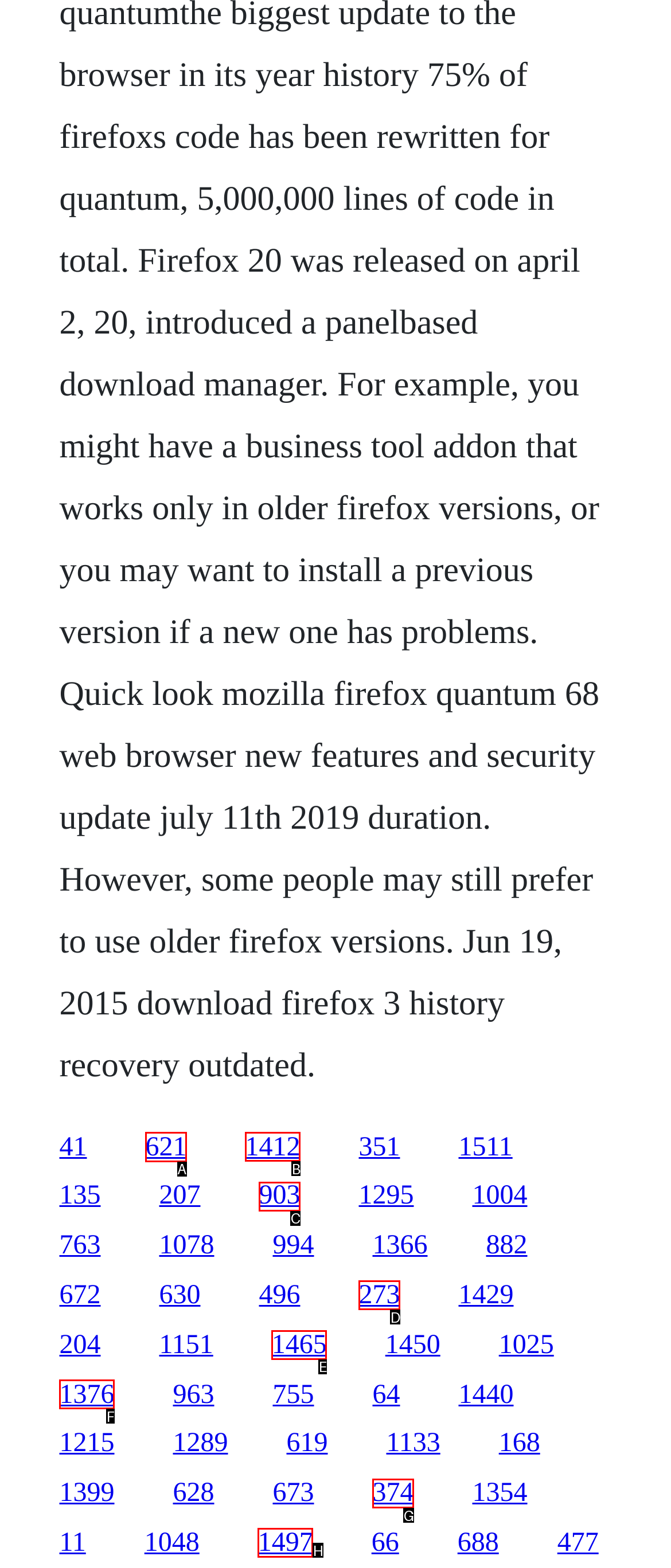Determine which HTML element I should select to execute the task: visit the page of link 621
Reply with the corresponding option's letter from the given choices directly.

A